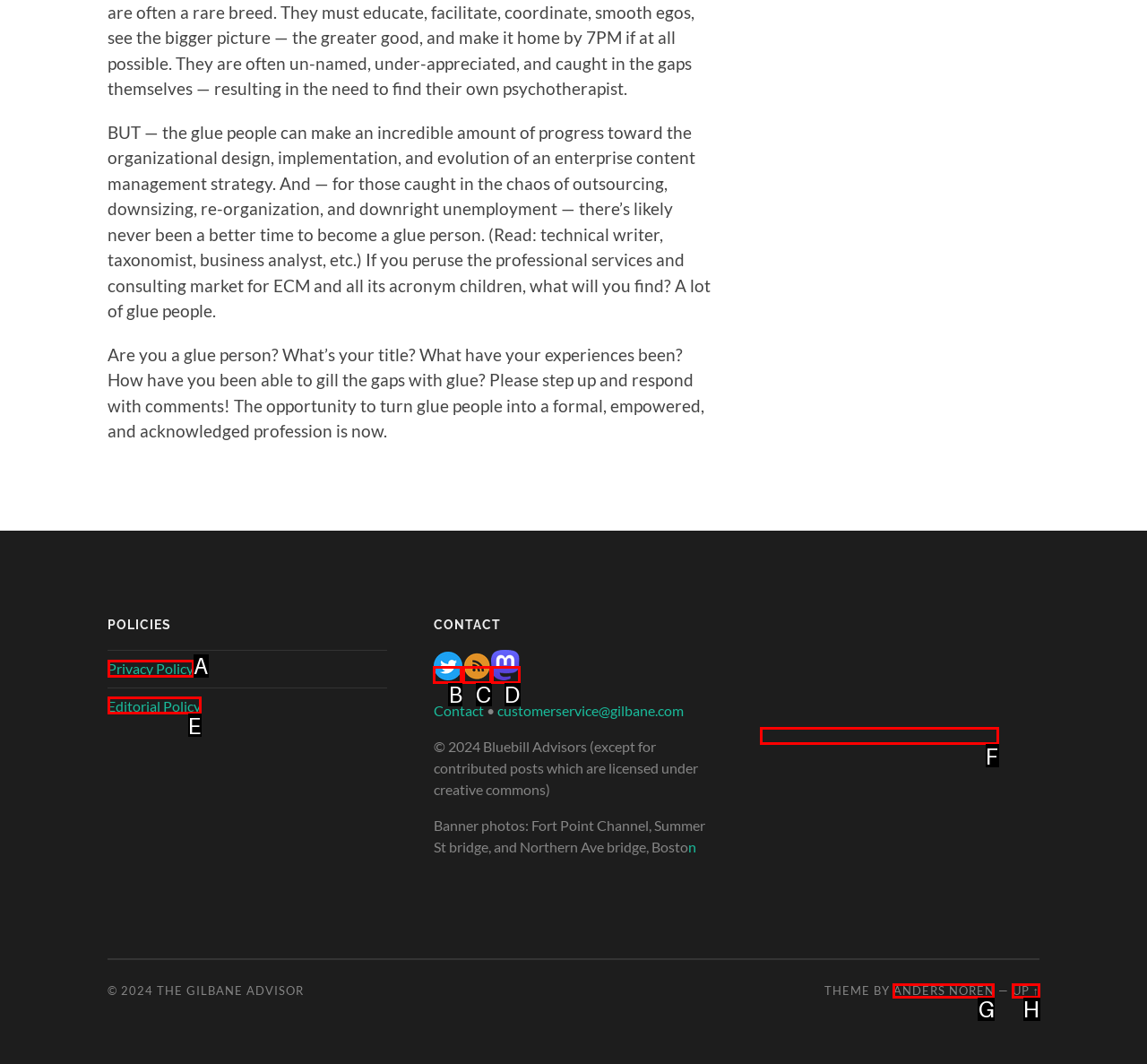To achieve the task: Visit the Twitter page, which HTML element do you need to click?
Respond with the letter of the correct option from the given choices.

B